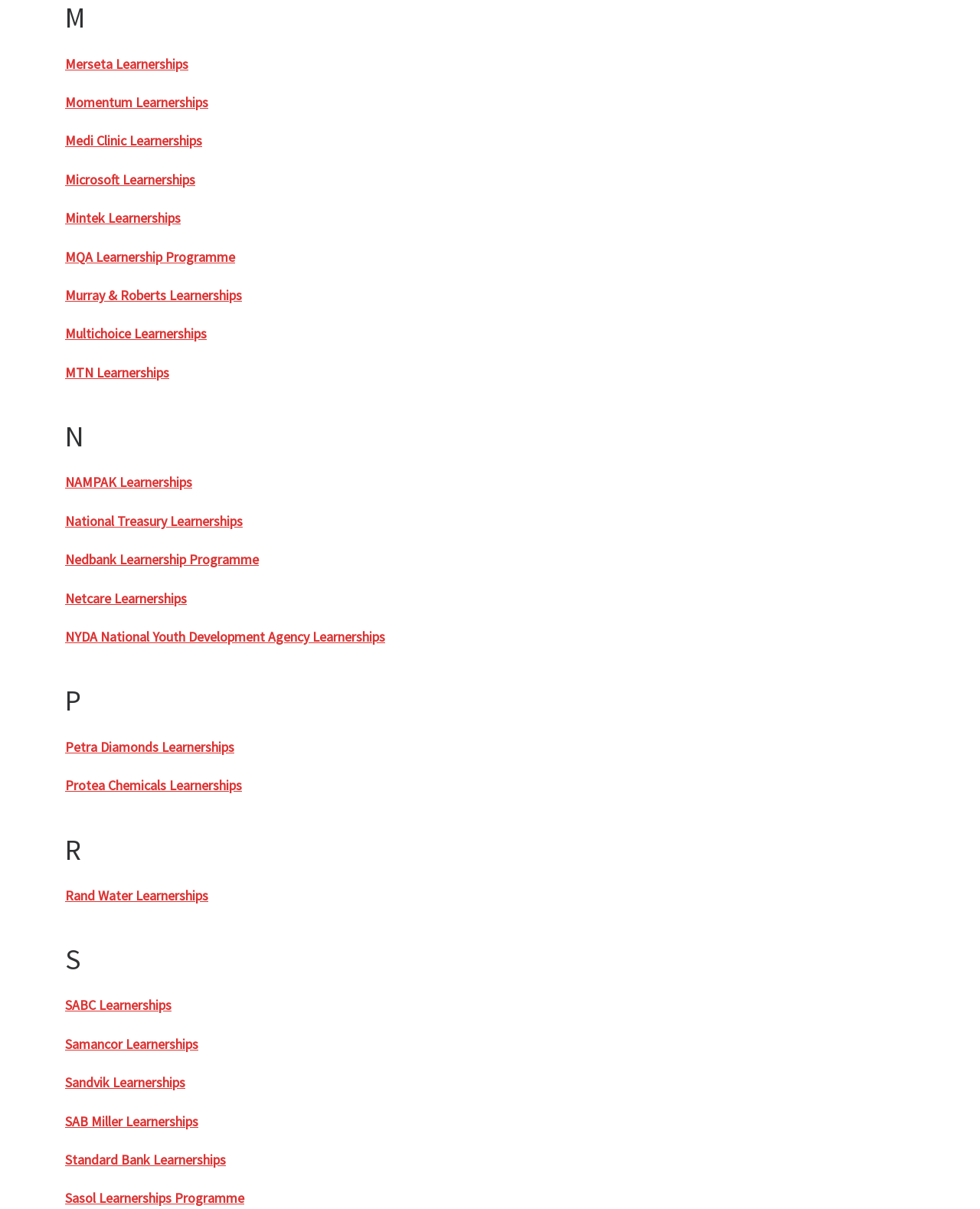Highlight the bounding box coordinates of the element you need to click to perform the following instruction: "Check out SABC Learnerships."

[0.066, 0.824, 0.175, 0.839]